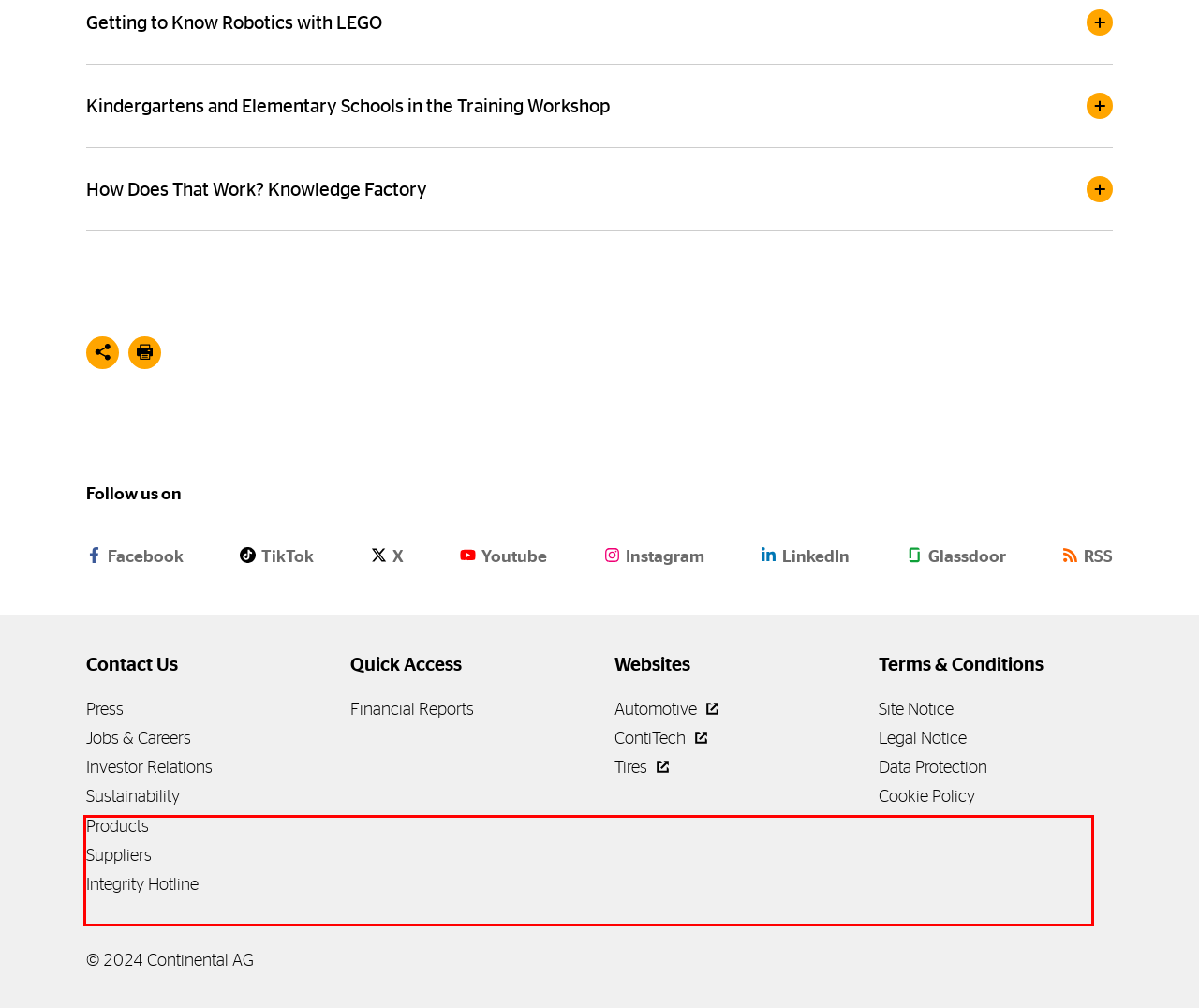Given a webpage screenshot, locate the red bounding box and extract the text content found inside it.

With the FIRST LEGO League, we not only raise awareness of topics such as robotics, IT, and science among kids and teens, but also teach values such as teamwork and inclusion and promote social skills. In addition to improved teamwork, many children in the FIRST LEGO League also show an increased ability to express their own ideas and solve problems faster.